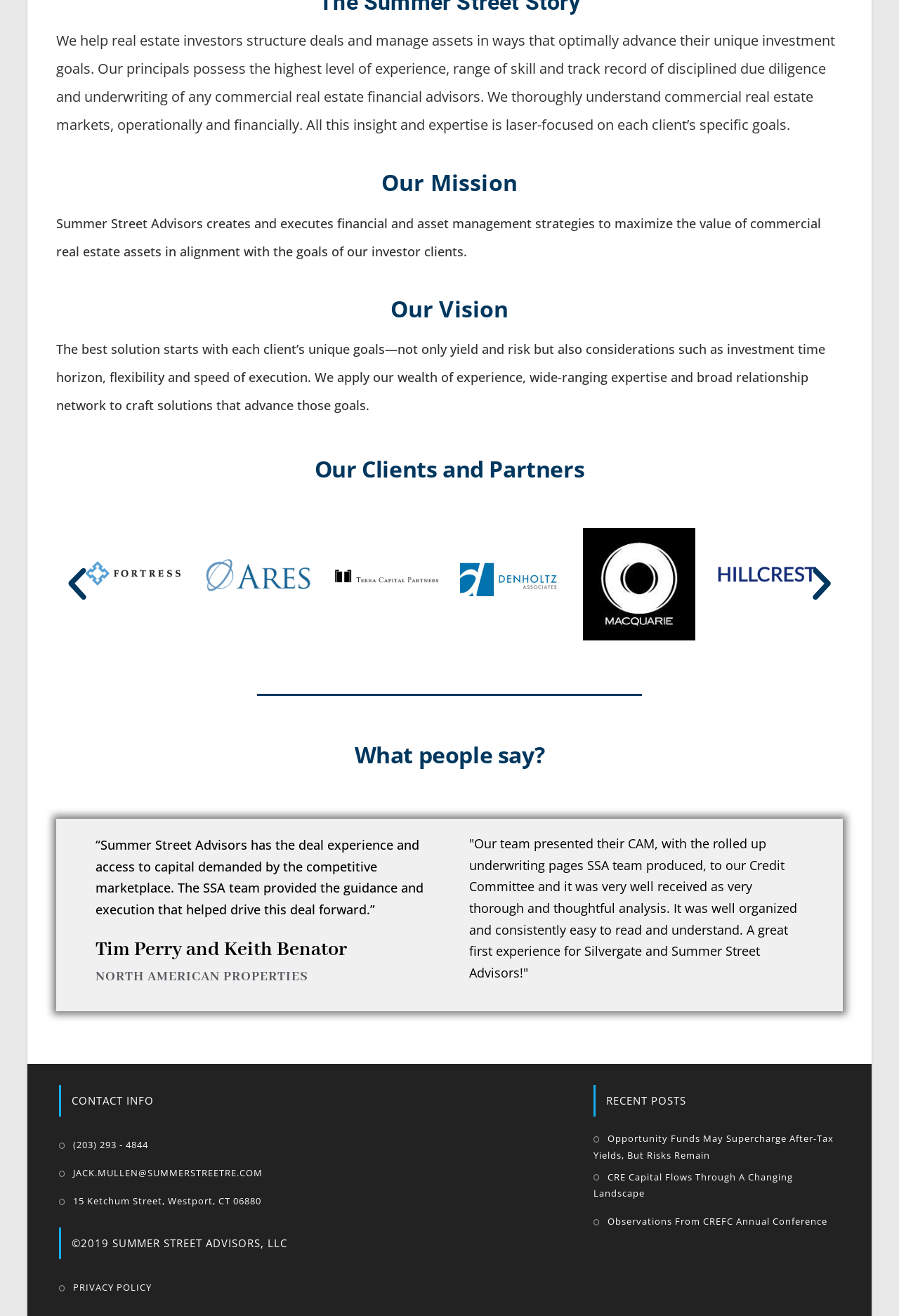How many recent posts are listed?
From the image, respond using a single word or phrase.

3